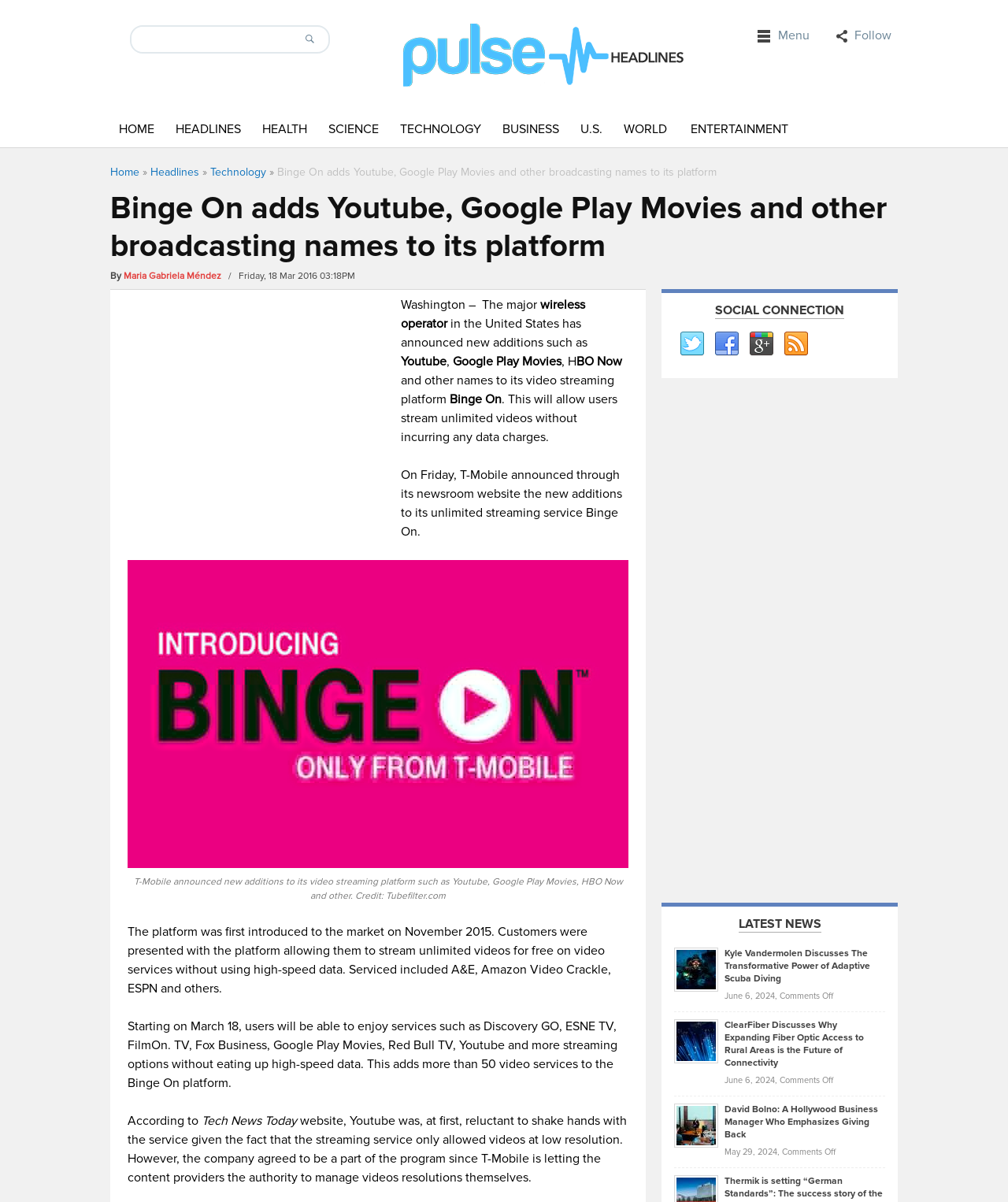Use a single word or phrase to answer the question: Why was Youtube initially reluctant to join the Binge On platform?

Low resolution videos